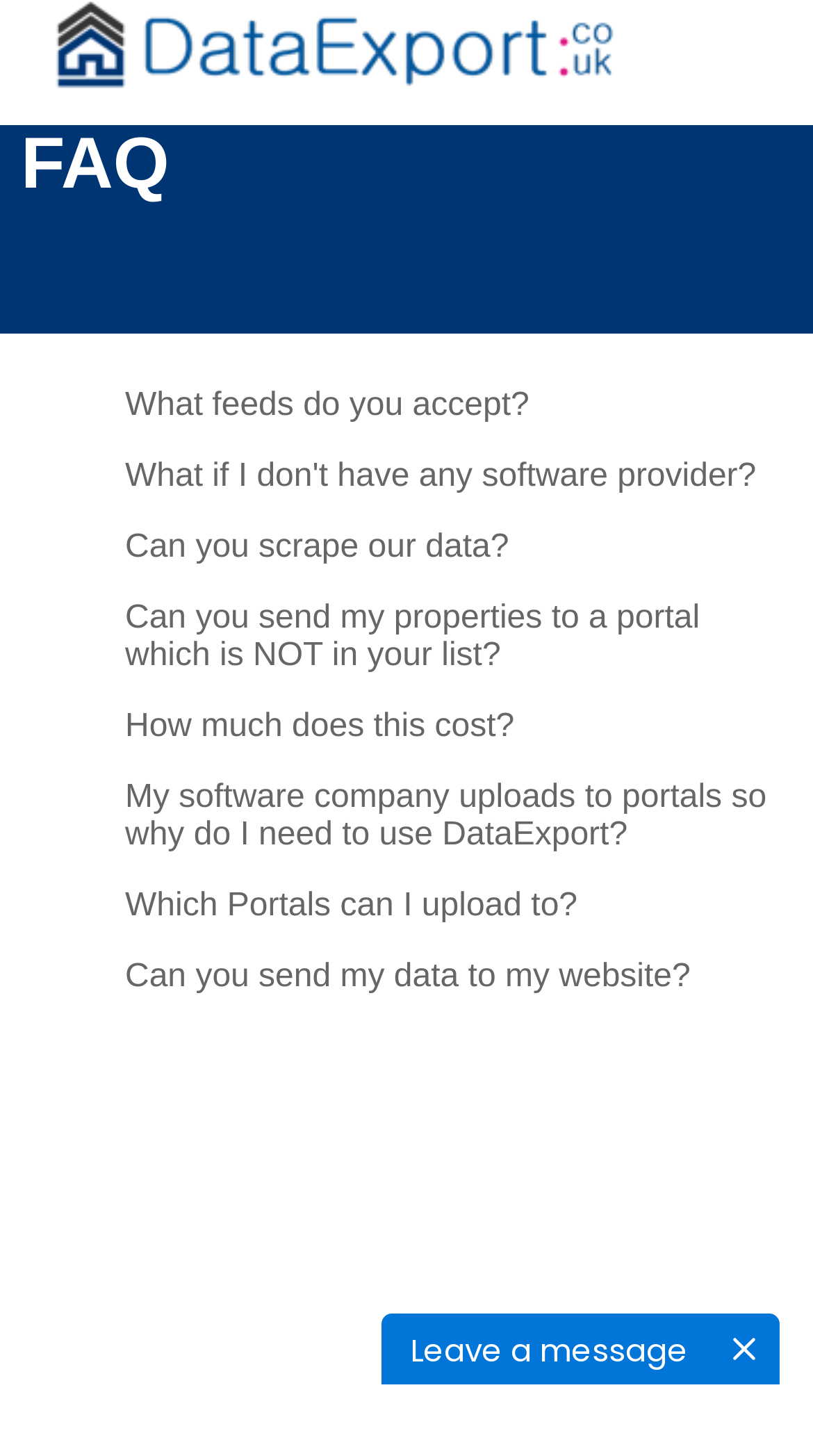Extract the bounding box coordinates of the UI element described by: "What feeds do you accept?". The coordinates should include four float numbers ranging from 0 to 1, e.g., [left, top, right, bottom].

[0.026, 0.266, 0.974, 0.292]